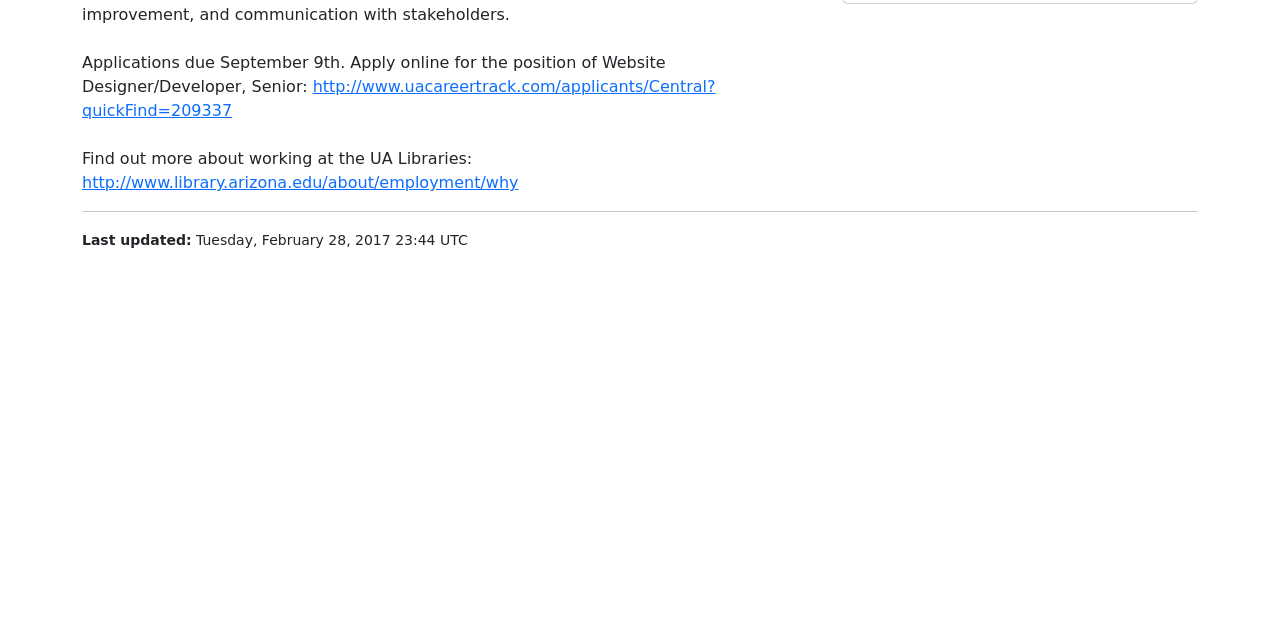Provide the bounding box coordinates for the UI element that is described as: "http://www.library.arizona.edu/about/employment/why".

[0.064, 0.271, 0.405, 0.3]